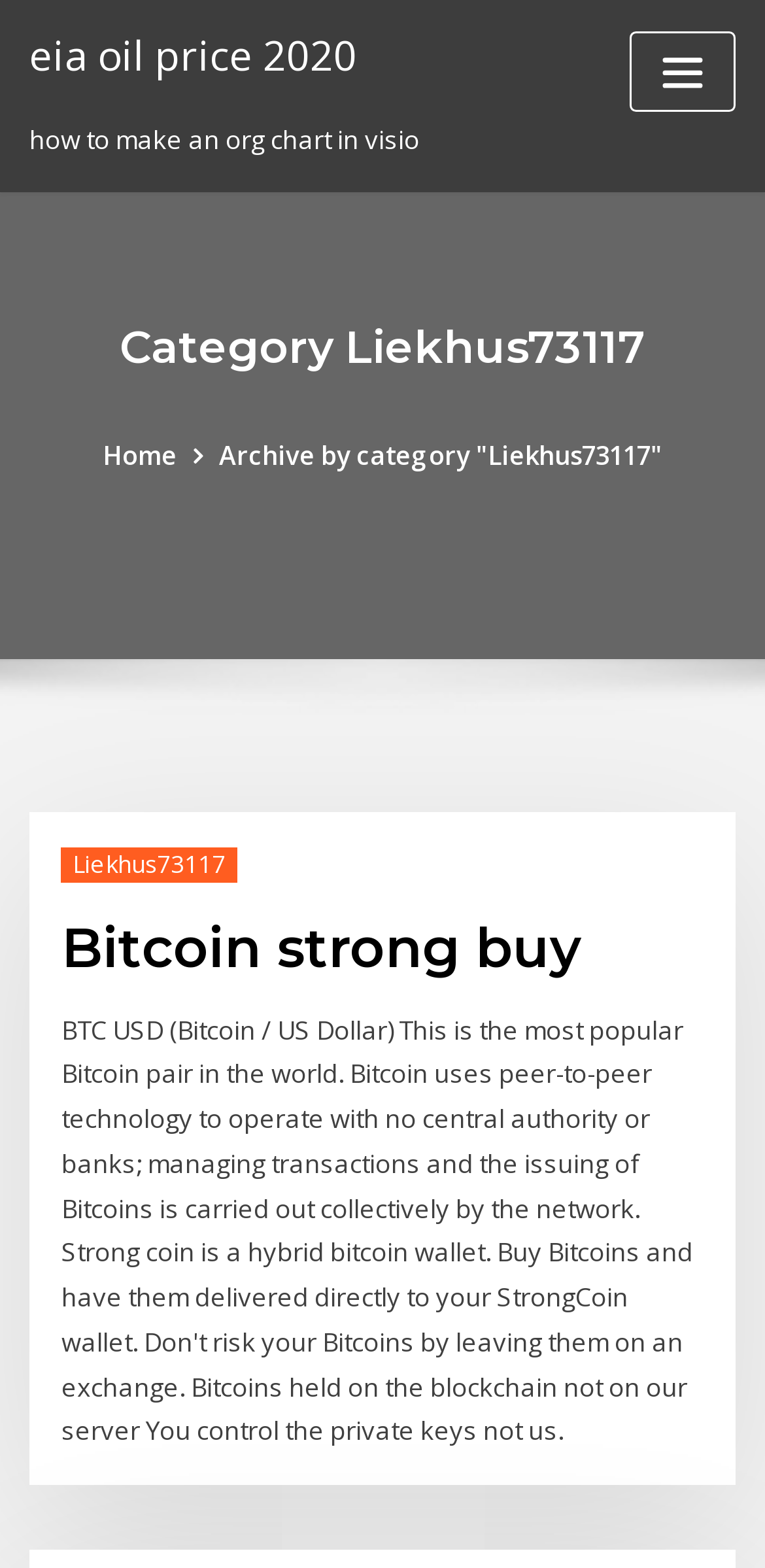What is the title of the article?
Based on the visual, give a brief answer using one word or a short phrase.

Bitcoin strong buy